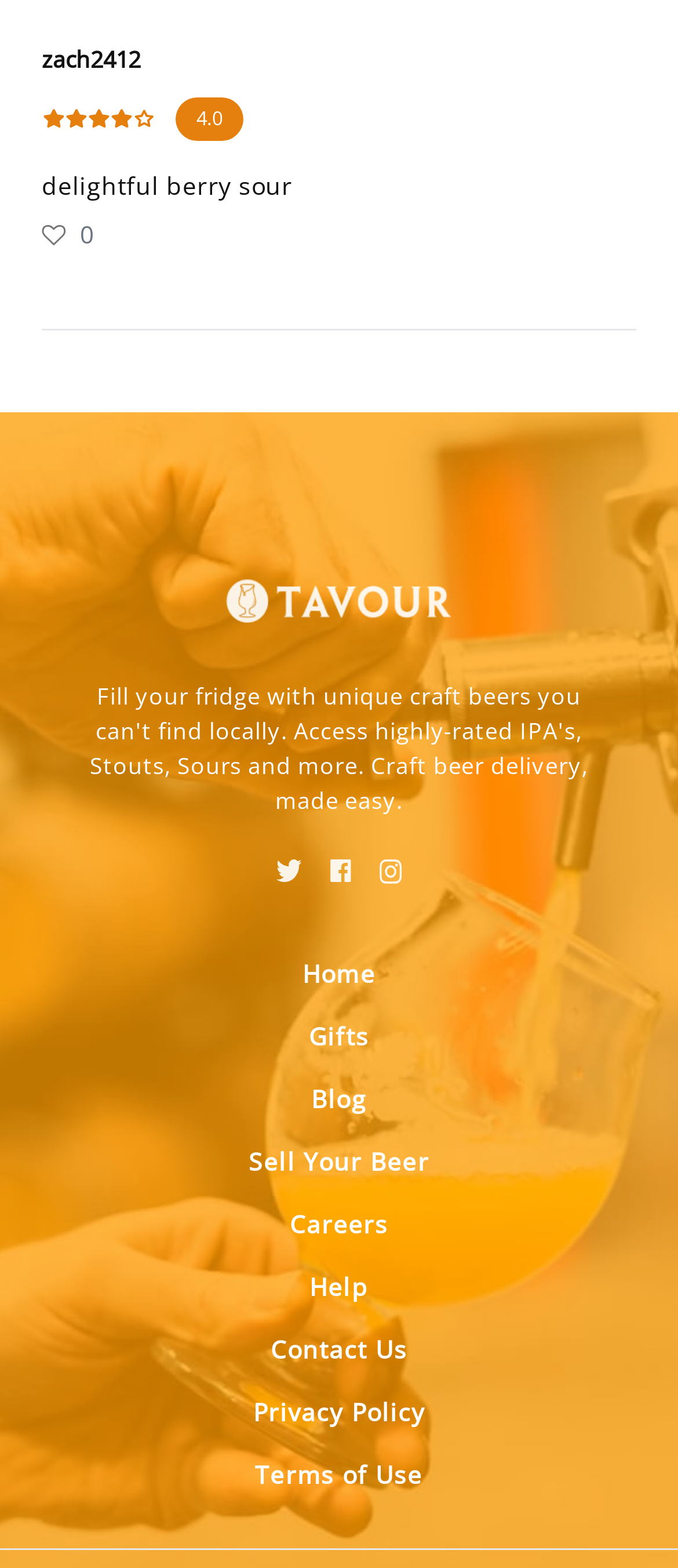Extract the bounding box coordinates for the UI element described by the text: "Blog". The coordinates should be in the form of [left, top, right, bottom] with values between 0 and 1.

[0.439, 0.681, 0.561, 0.721]